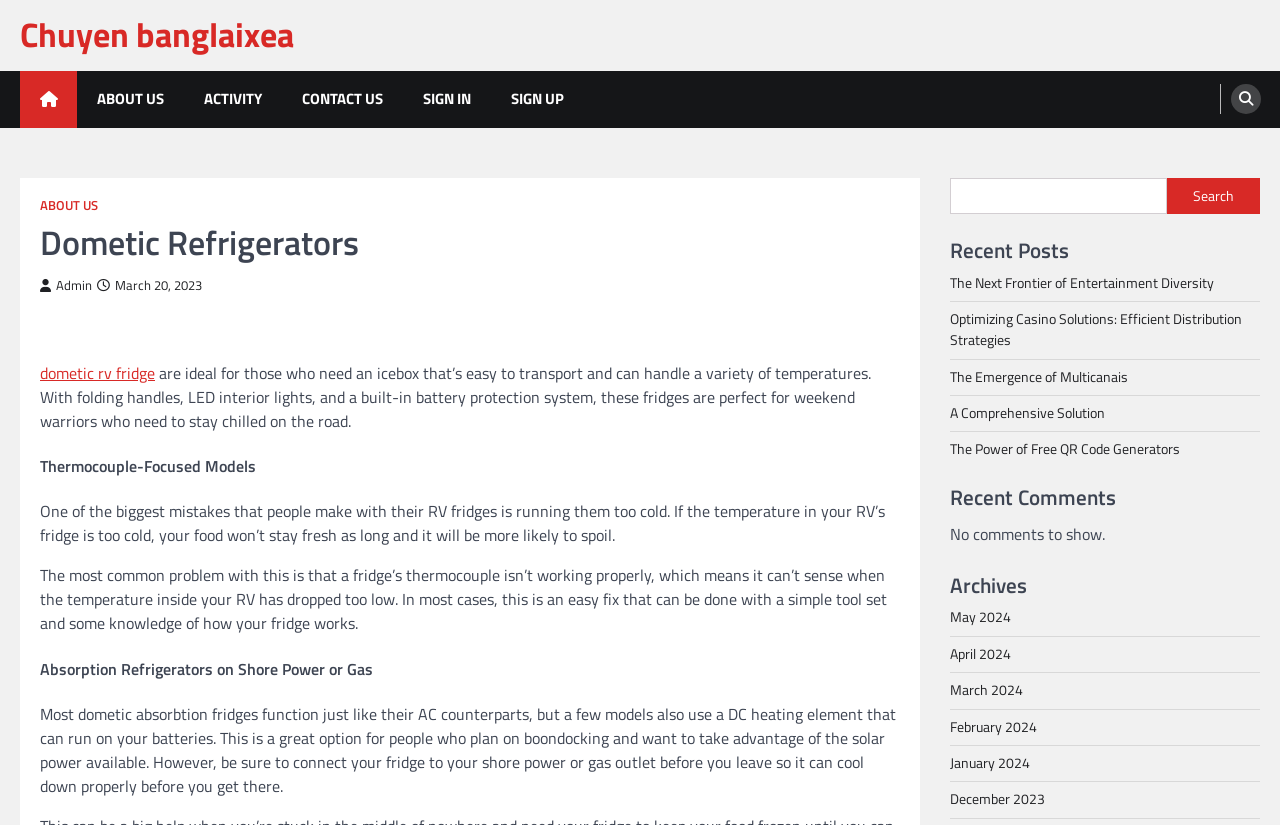Please identify the bounding box coordinates of the element on the webpage that should be clicked to follow this instruction: "View Archives for May 2024". The bounding box coordinates should be given as four float numbers between 0 and 1, formatted as [left, top, right, bottom].

[0.742, 0.735, 0.79, 0.762]